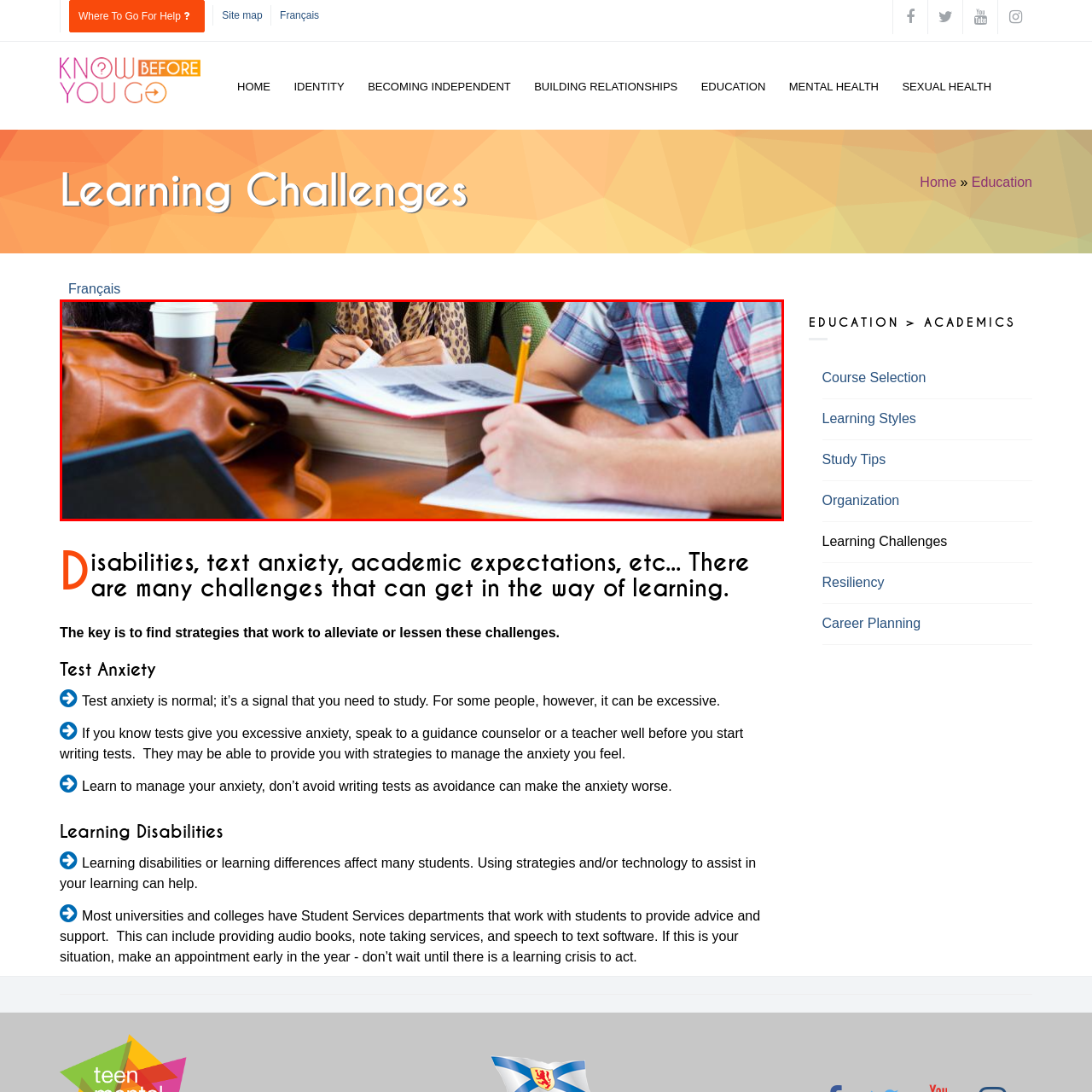Concentrate on the image bordered by the red line and give a one-word or short phrase answer to the following question:
What is on the wooden table?

laptop, backpack, and coffee cup